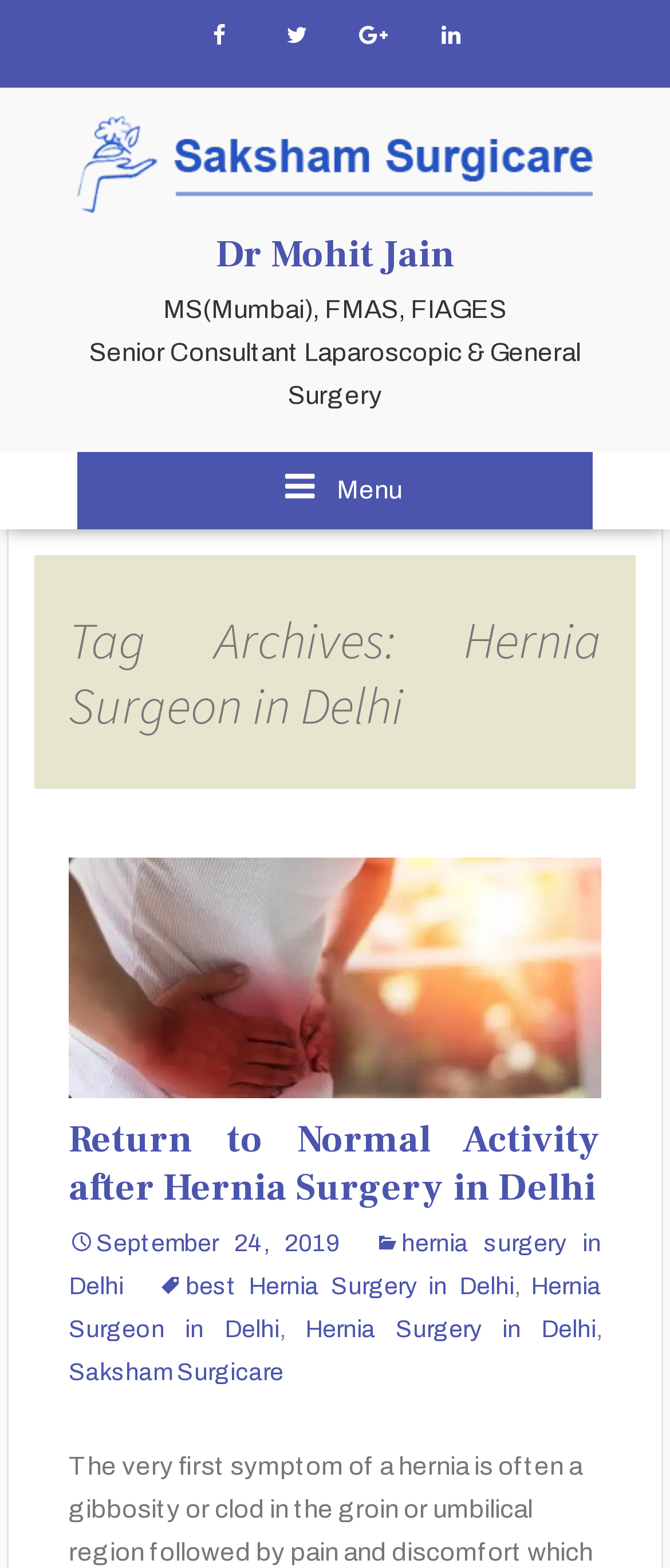What is the specialty of the surgeon?
Please answer using one word or phrase, based on the screenshot.

Laparoscopic & General Surgery